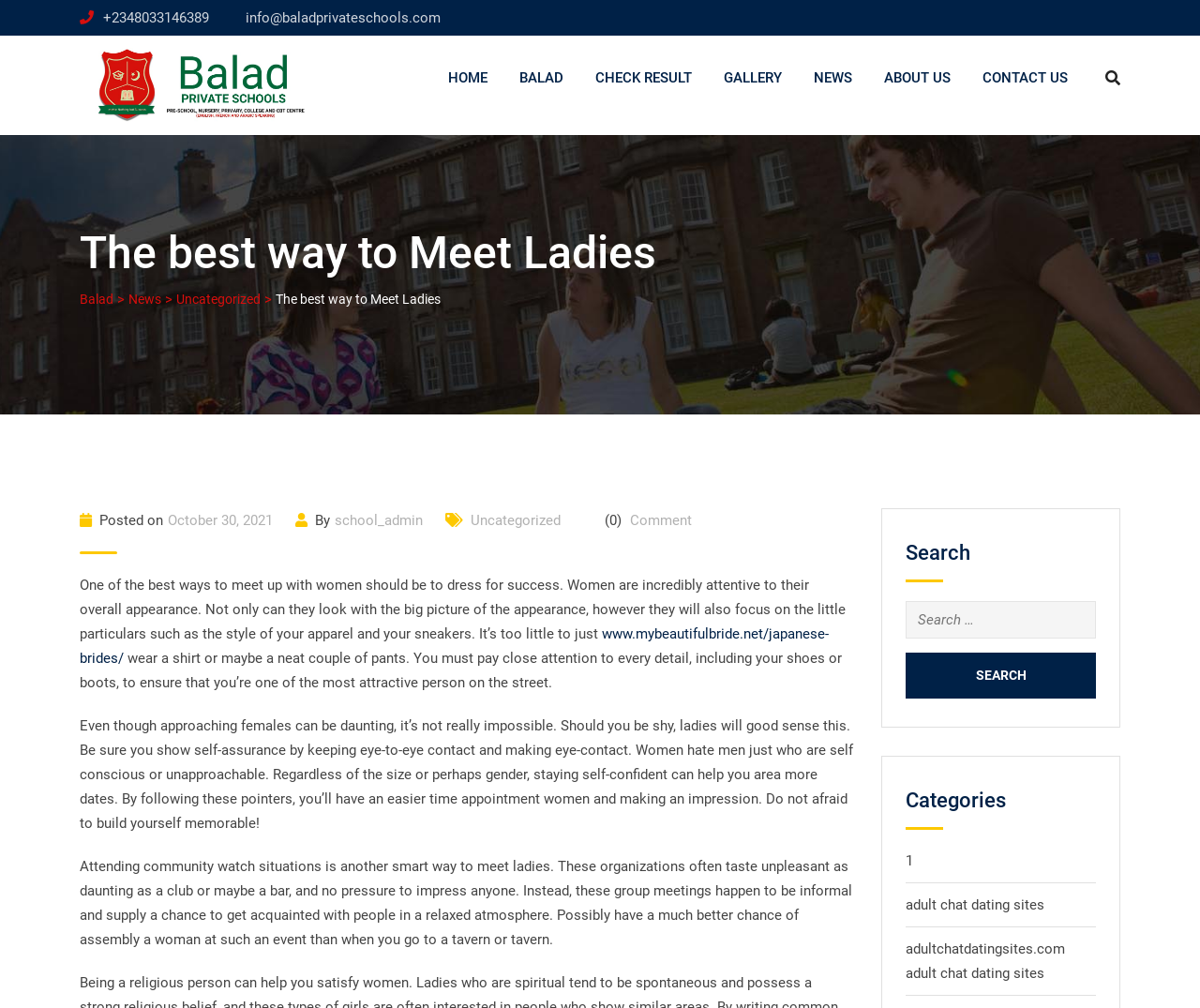Please find and generate the text of the main header of the webpage.

The best way to Meet Ladies